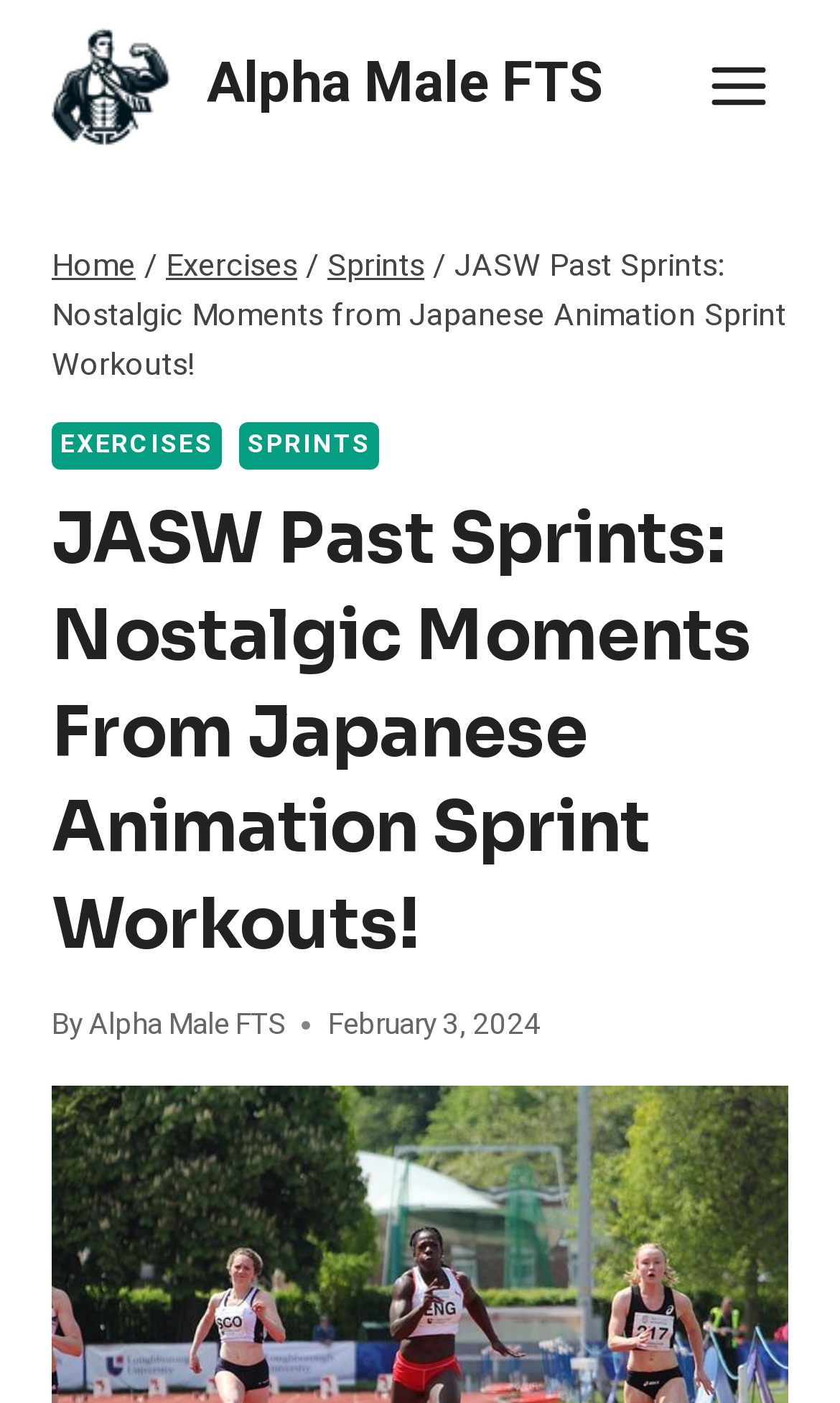Provide the bounding box coordinates in the format (top-left x, top-left y, bottom-right x, bottom-right y). All values are floating point numbers between 0 and 1. Determine the bounding box coordinate of the UI element described as: Toggle Menu

[0.819, 0.03, 0.938, 0.093]